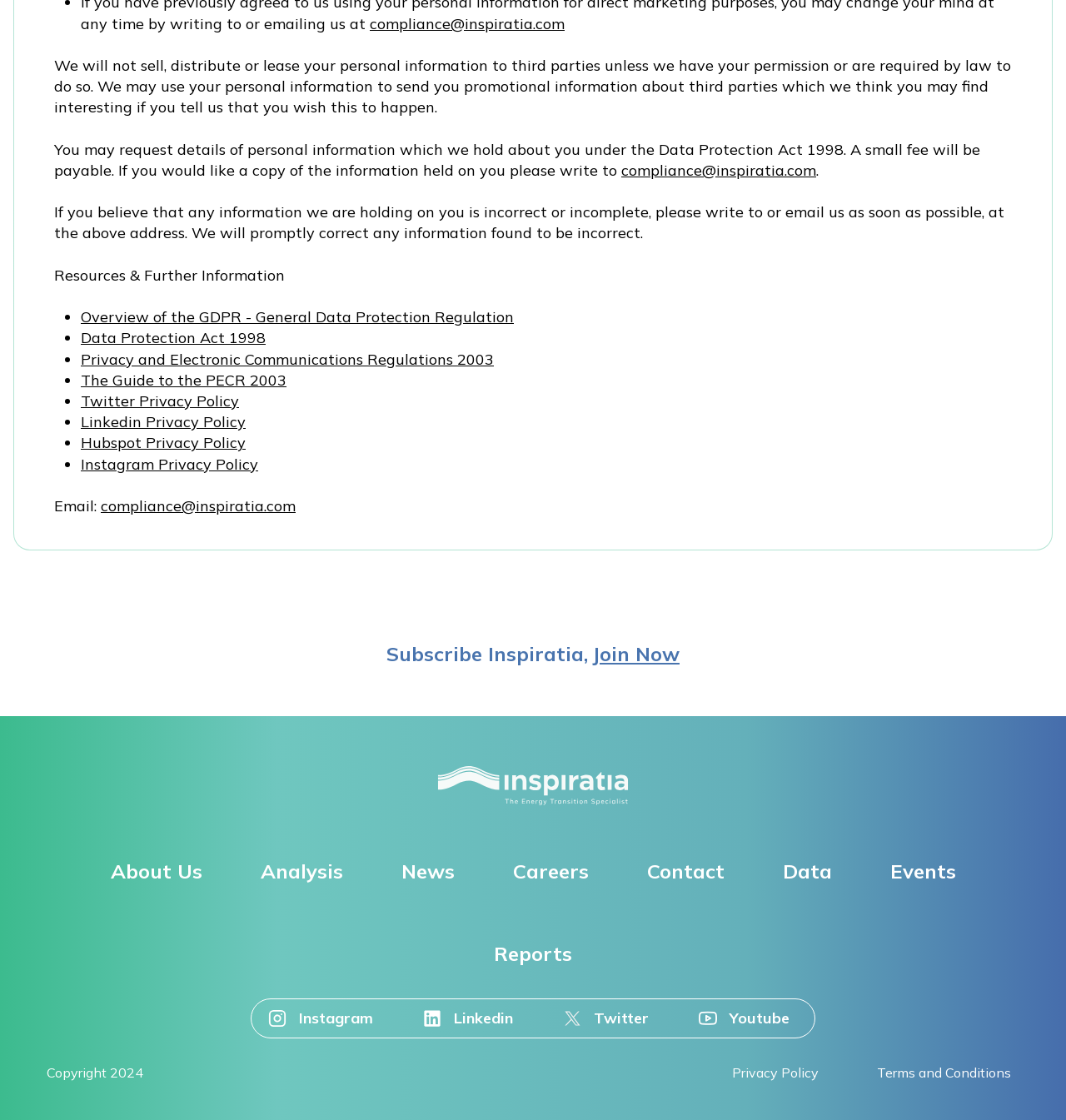Determine the bounding box coordinates for the HTML element described here: "Privacy Policy".

[0.679, 0.949, 0.776, 0.966]